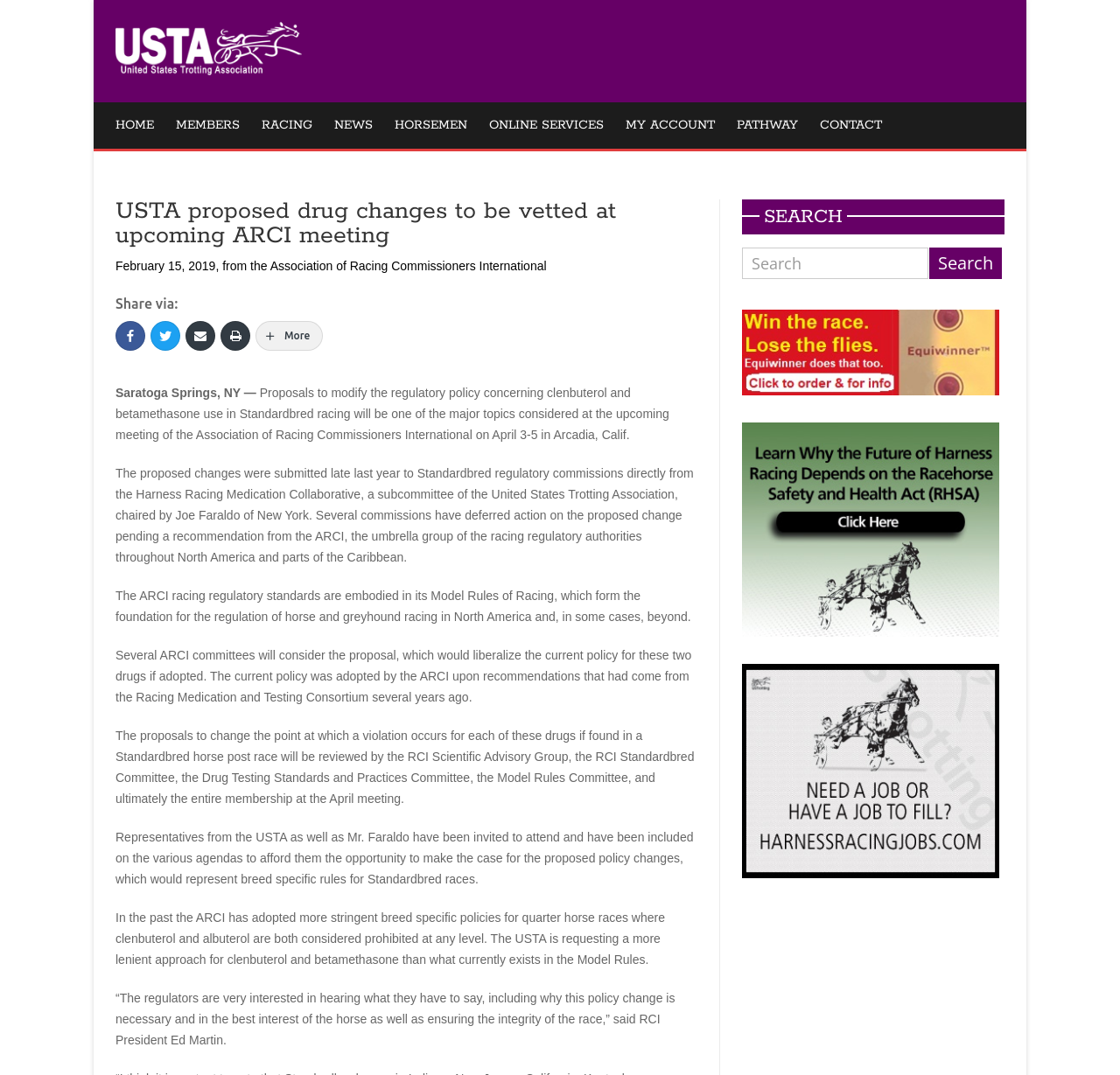Identify the bounding box coordinates of the region I need to click to complete this instruction: "Contact U.S. Trotting News".

[0.732, 0.108, 0.788, 0.126]